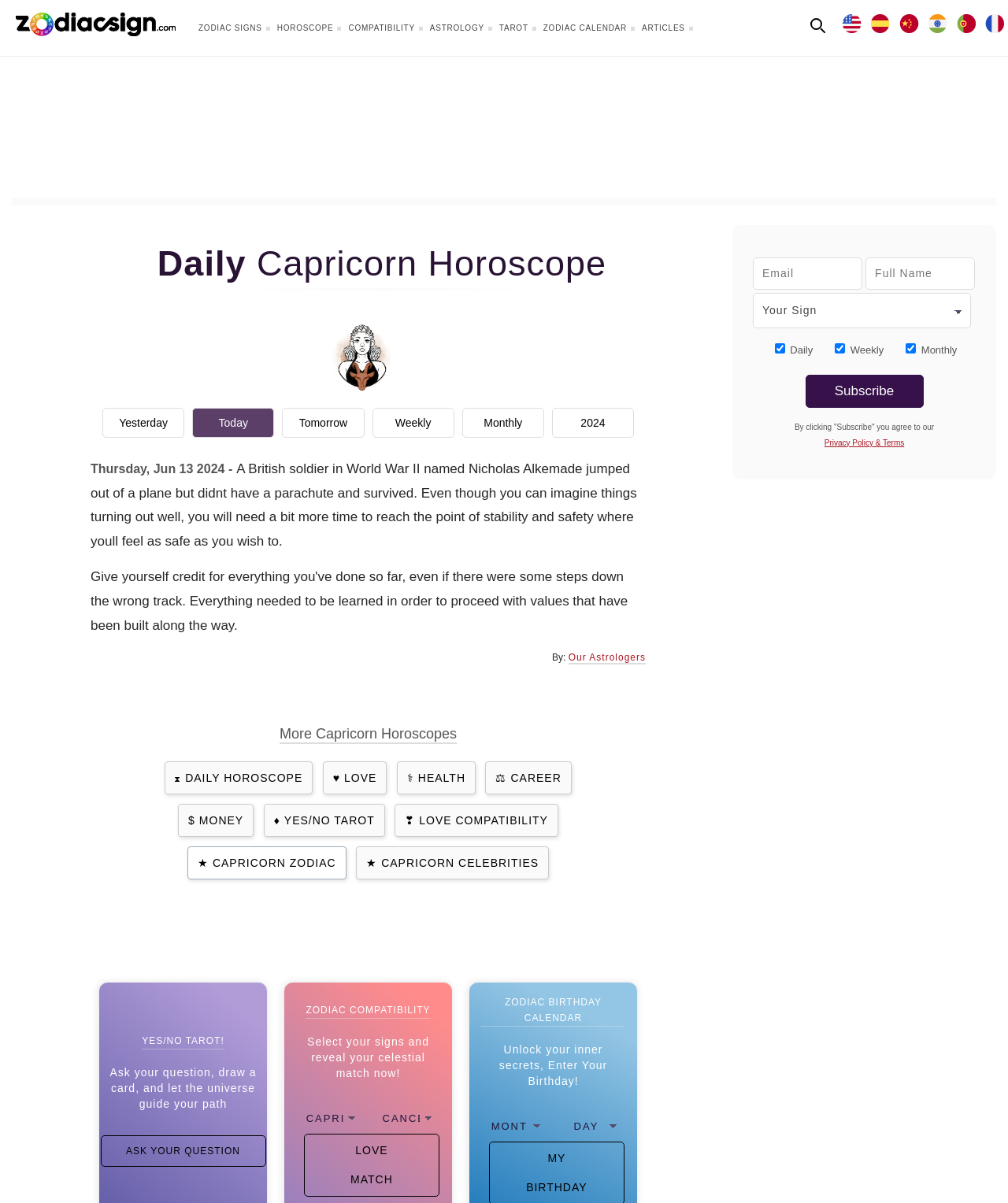Using the information in the image, could you please answer the following question in detail:
What is the current horoscope period?

I found the answer by looking at the StaticText element with the content 'Thursday, Jun 13 2024 -' which is located at the top of the webpage, indicating the current horoscope period.